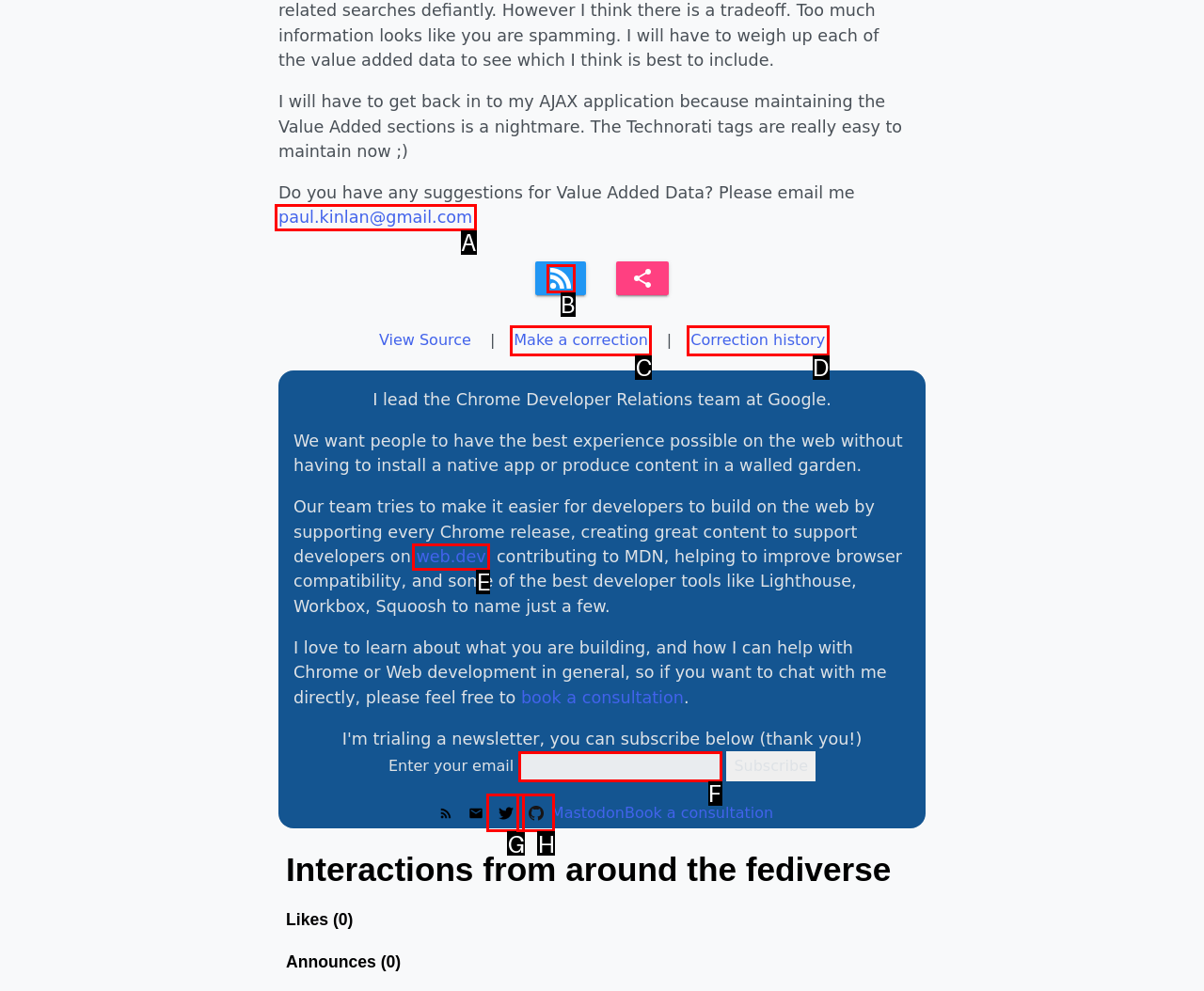Match the element description: web.dev to the correct HTML element. Answer with the letter of the selected option.

E